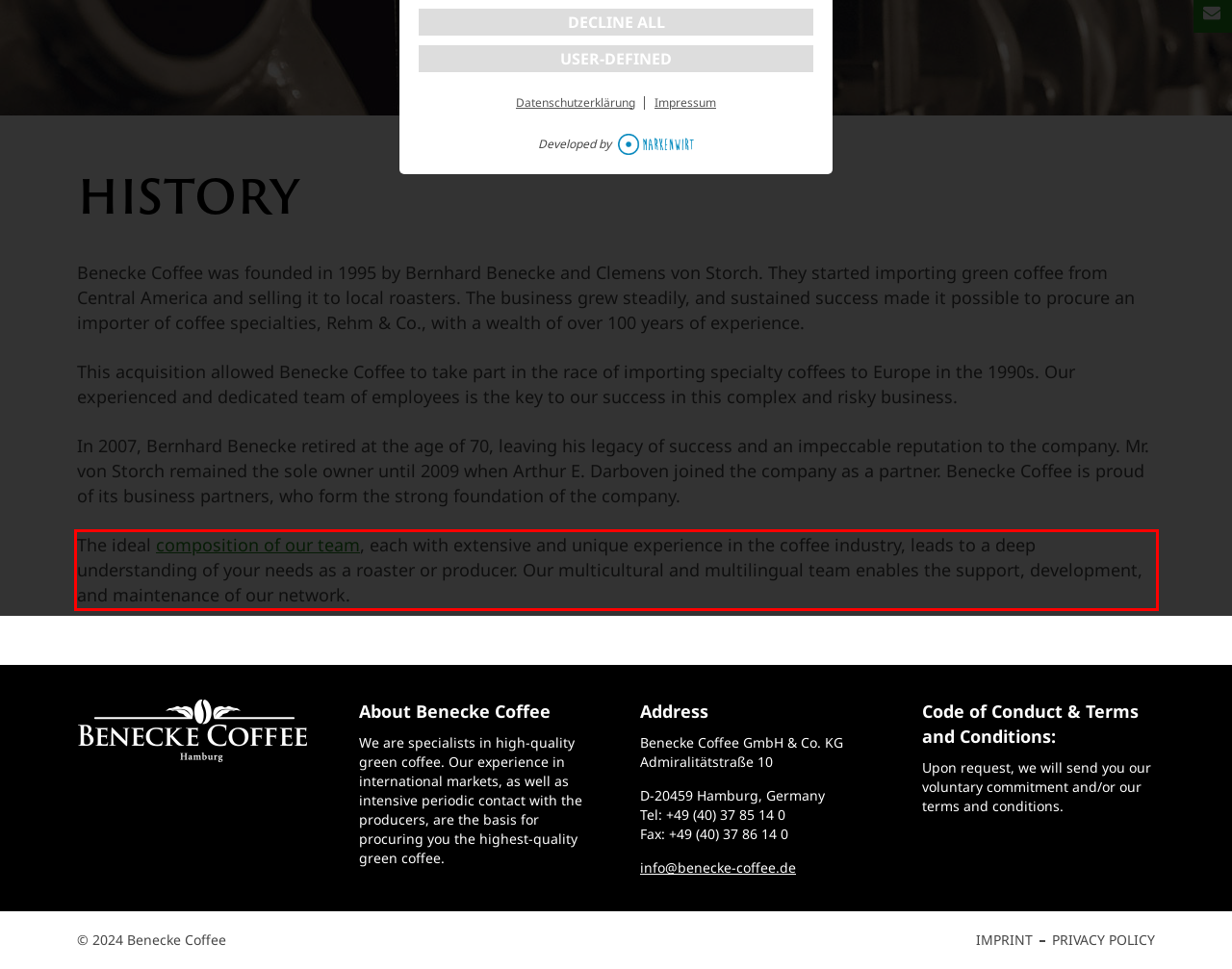Given a screenshot of a webpage, locate the red bounding box and extract the text it encloses.

The ideal composition of our team, each with extensive and unique experience in the coffee industry, leads to a deep understanding of your needs as a roaster or producer. Our multicultural and multilingual team enables the support, development, and maintenance of our network.